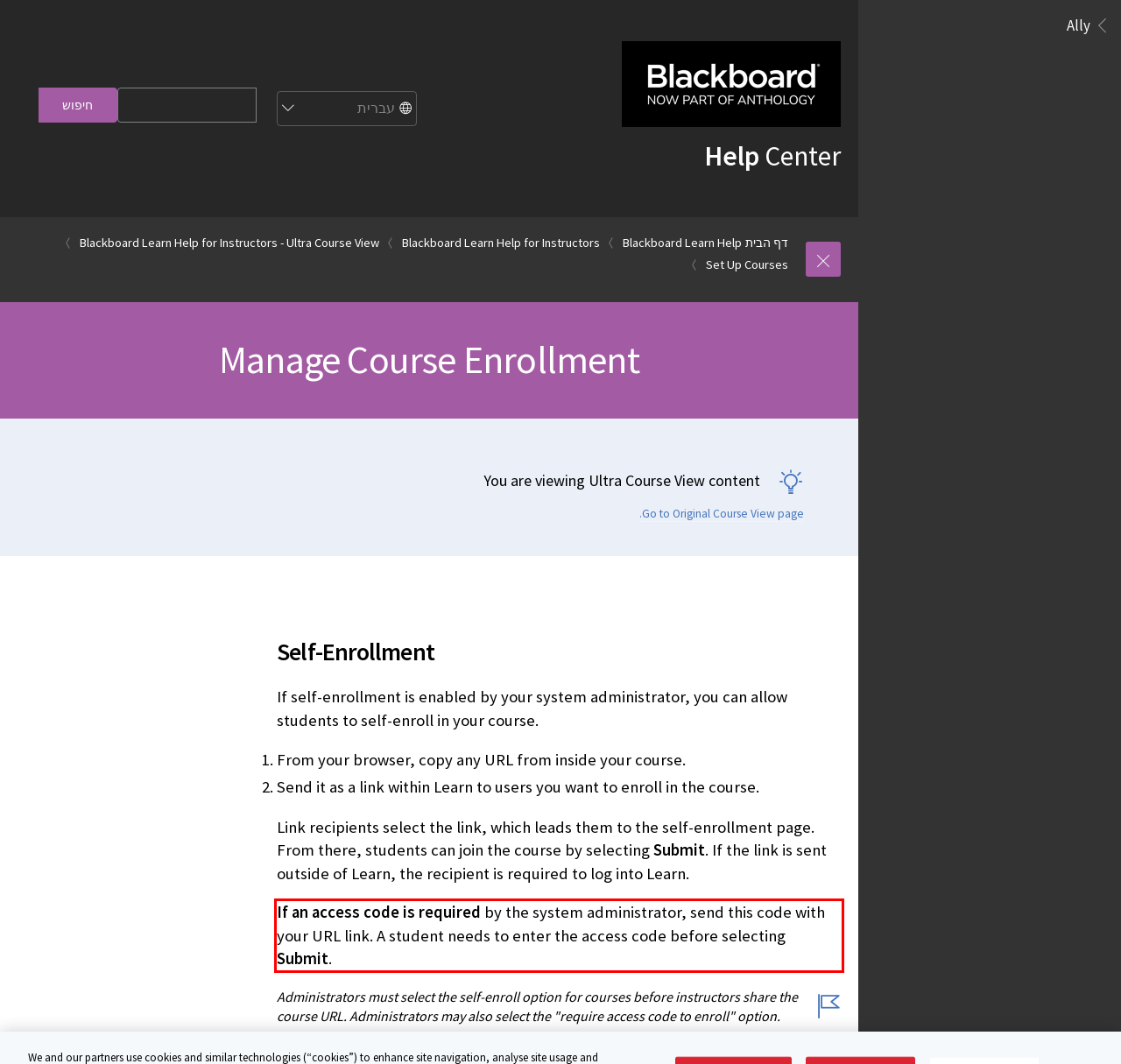Observe the screenshot of the webpage that includes a red rectangle bounding box. Conduct OCR on the content inside this red bounding box and generate the text.

If an access code is required by the system administrator, send this code with your URL link. A student needs to enter the access code before selecting Submit.